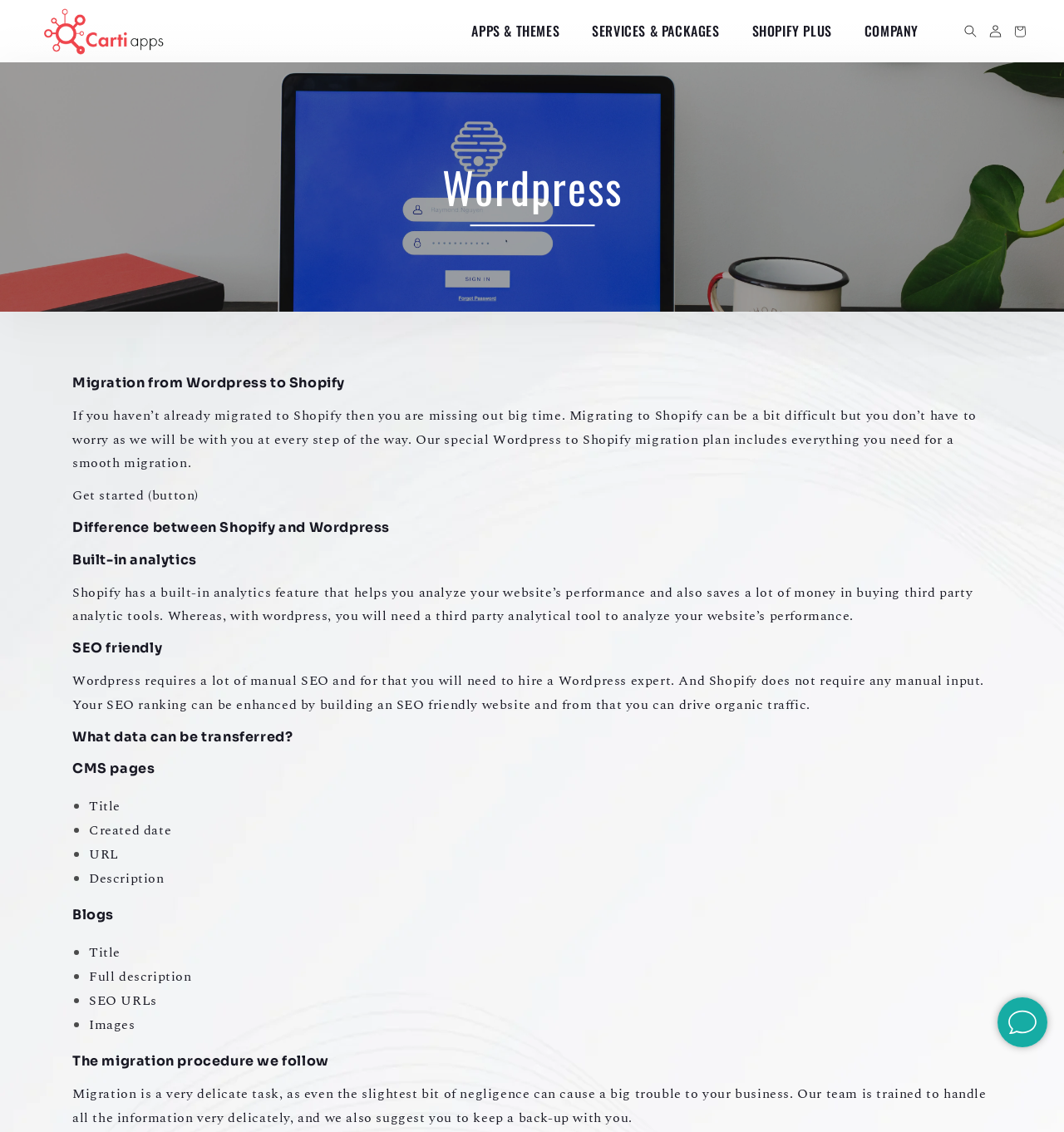Examine the image carefully and respond to the question with a detailed answer: 
What is the company name?

The company name is Carti Apps, which is mentioned in the top-left corner of the webpage as a link and an image.